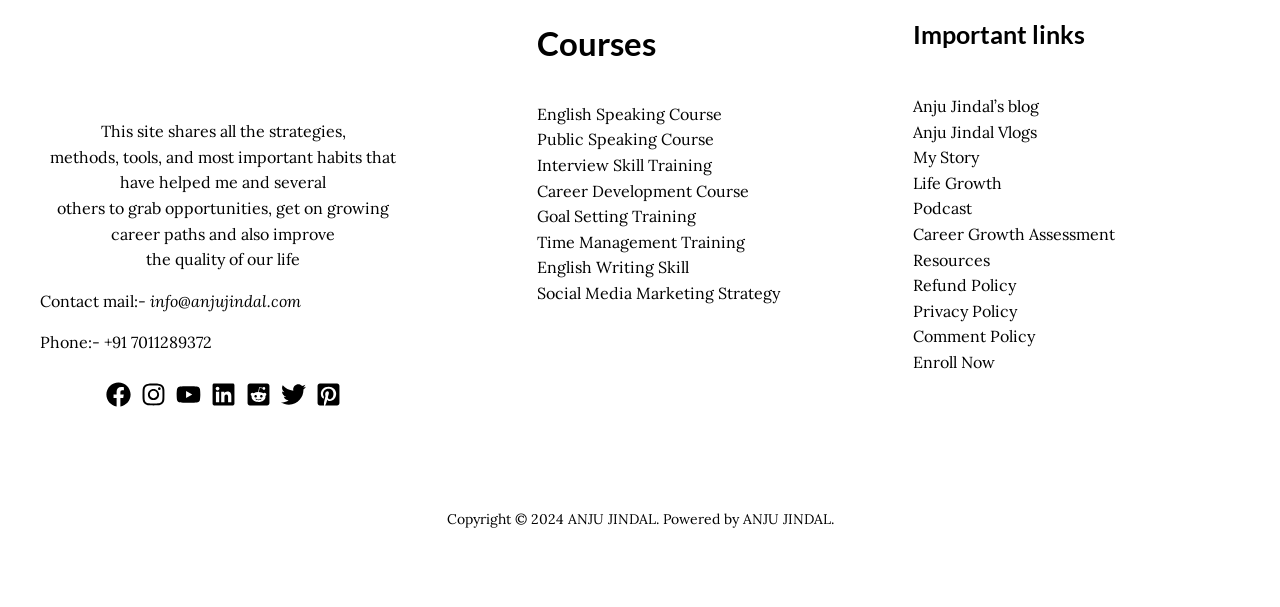Respond with a single word or phrase:
What are the courses offered on the webpage?

English Speaking Course, Public Speaking Course, Interview Skill Training, Career Development Course, Goal Setting Training, Time Management Training, English Writing Skill, Social Media Marketing Strategy